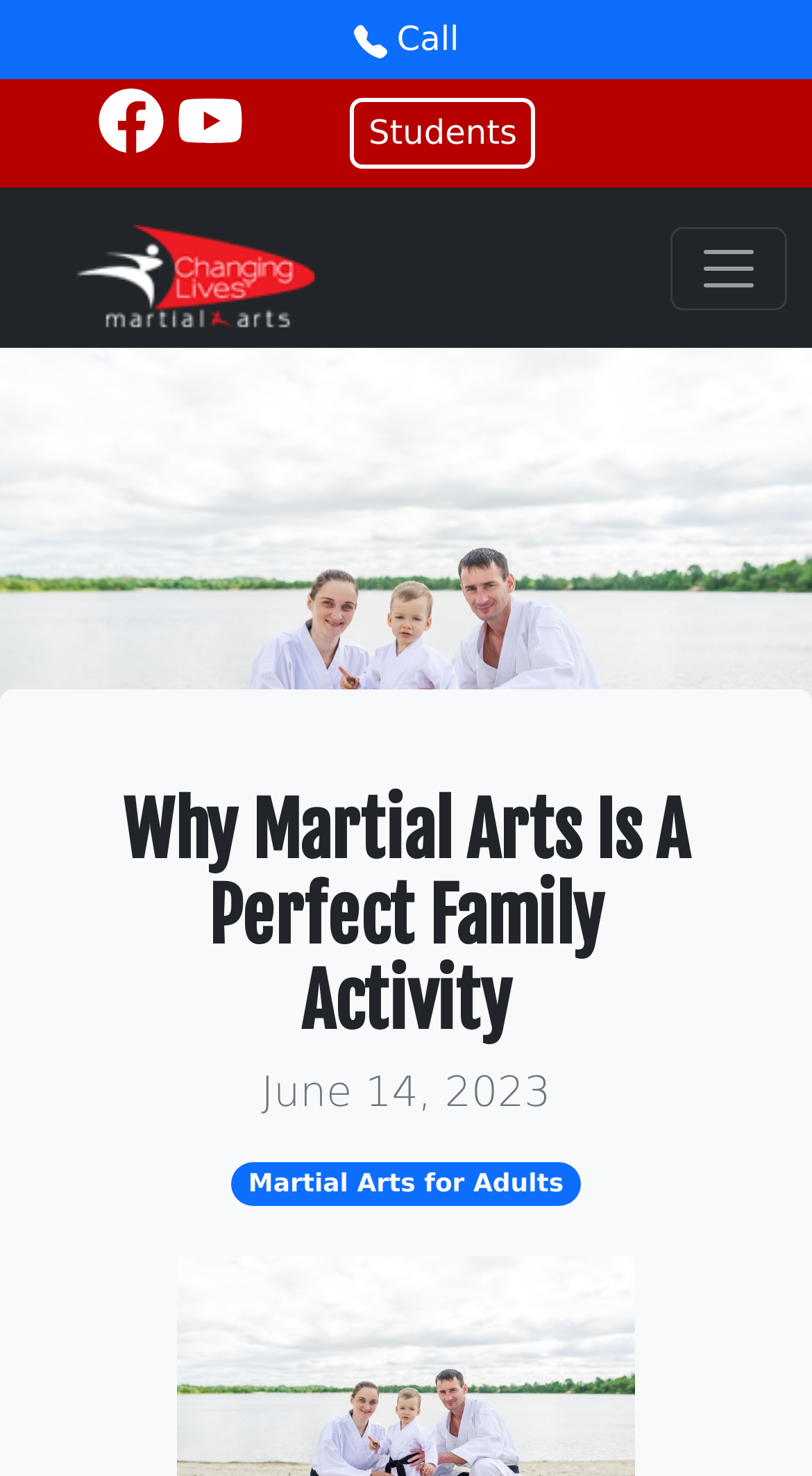Reply to the question with a single word or phrase:
What is the logo of the organization?

Changing Lives Martial Arts